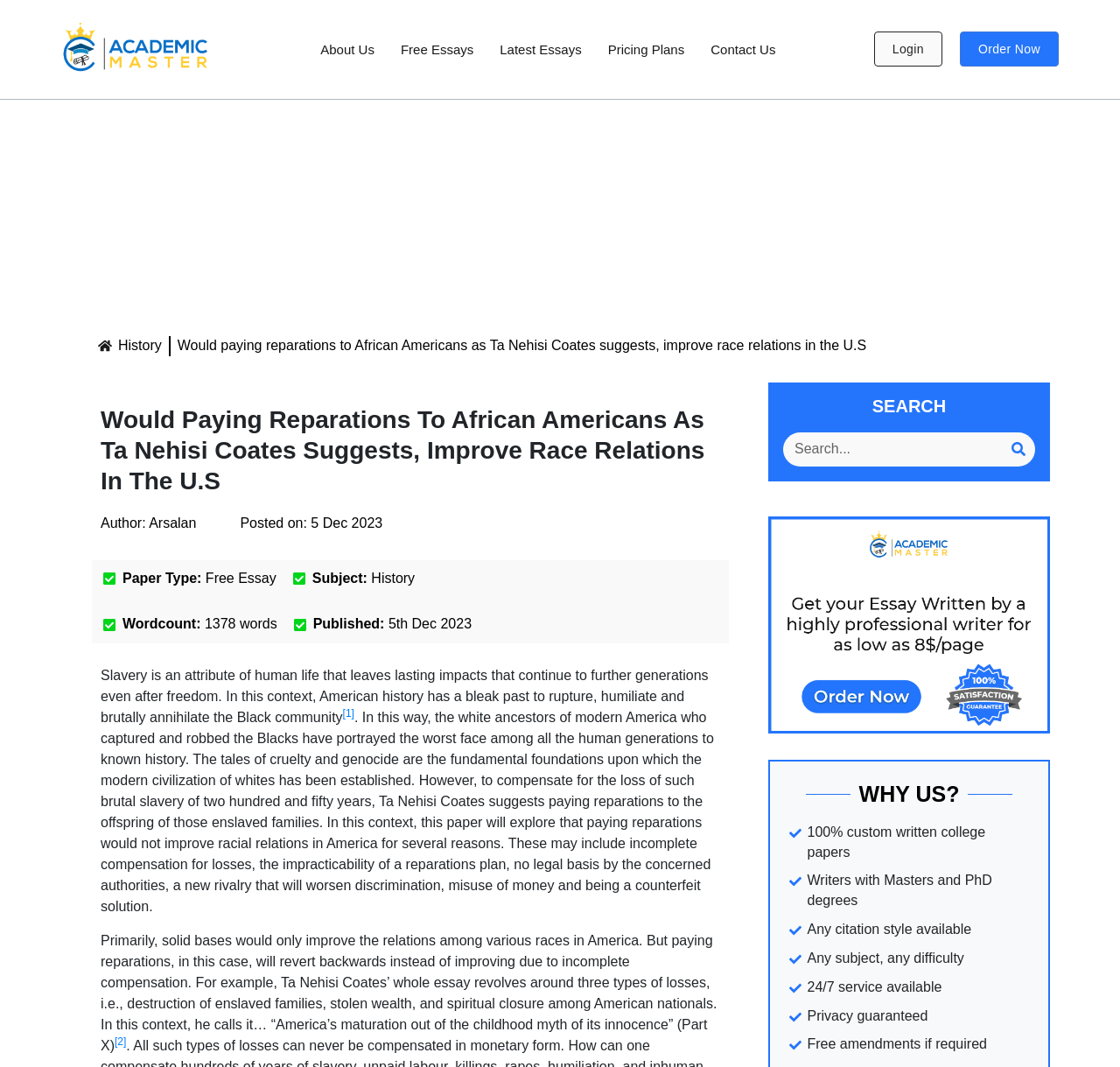Identify the bounding box coordinates of the clickable region to carry out the given instruction: "Contact Us".

None